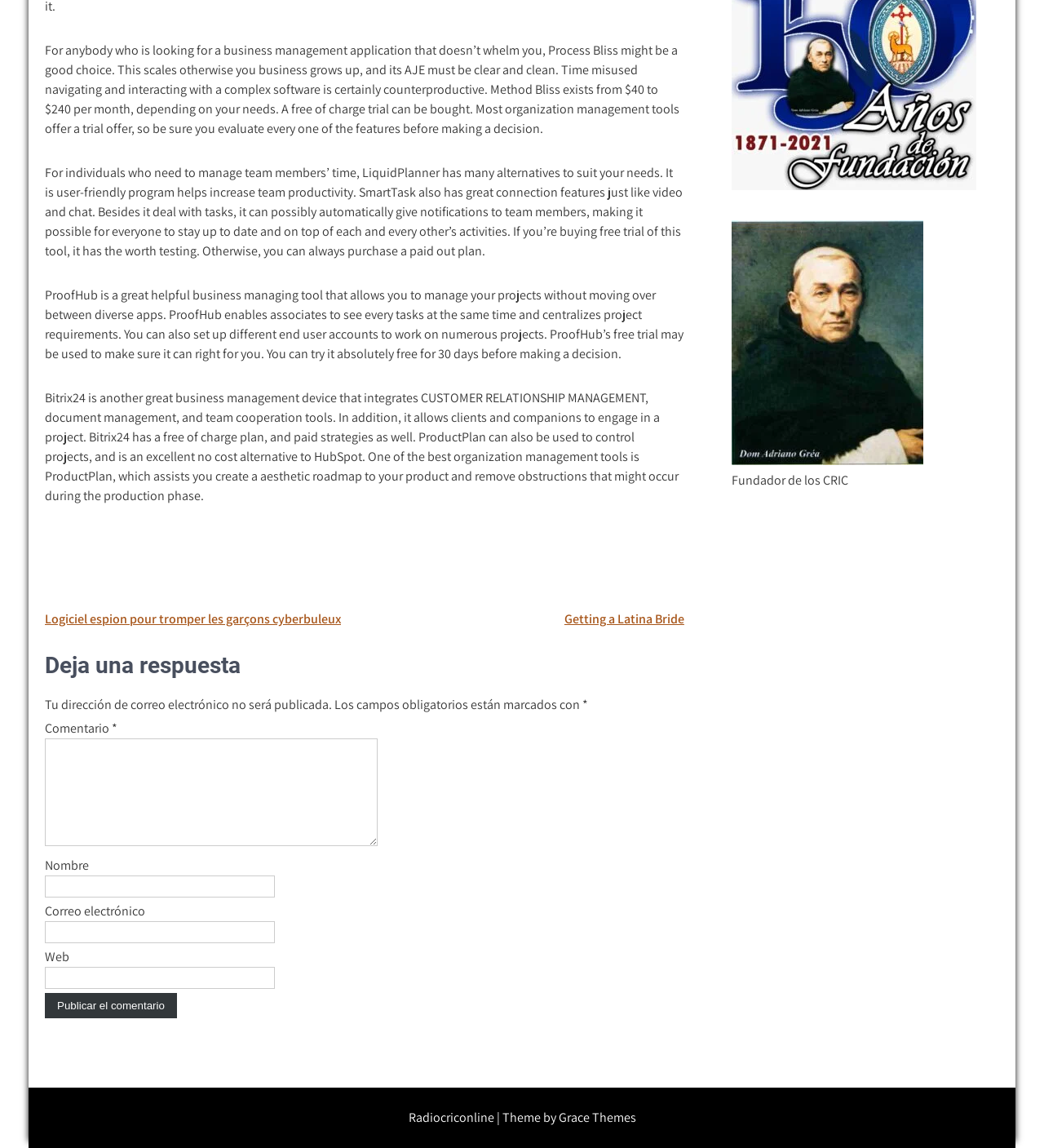Using the description: "Legal Tips & Resources", identify the bounding box of the corresponding UI element in the screenshot.

None